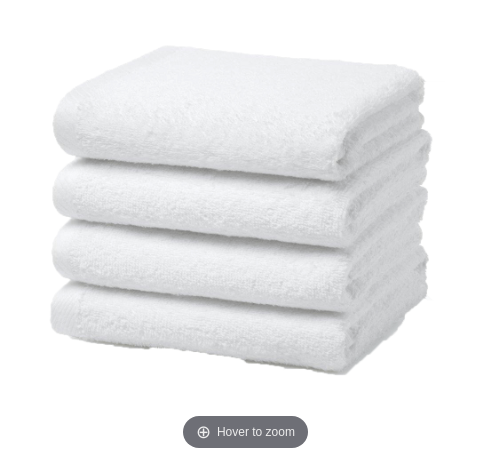Where might these towels be used?
Refer to the image and provide a one-word or short phrase answer.

Hotels or institutions